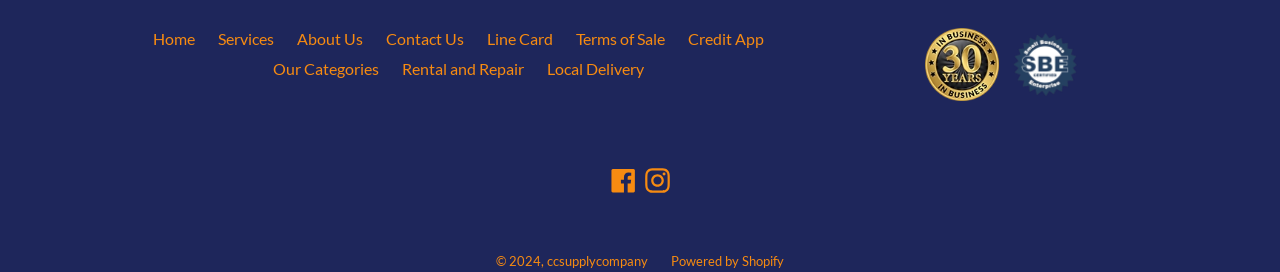Please find the bounding box coordinates of the section that needs to be clicked to achieve this instruction: "visit Facebook page".

[0.475, 0.611, 0.499, 0.708]